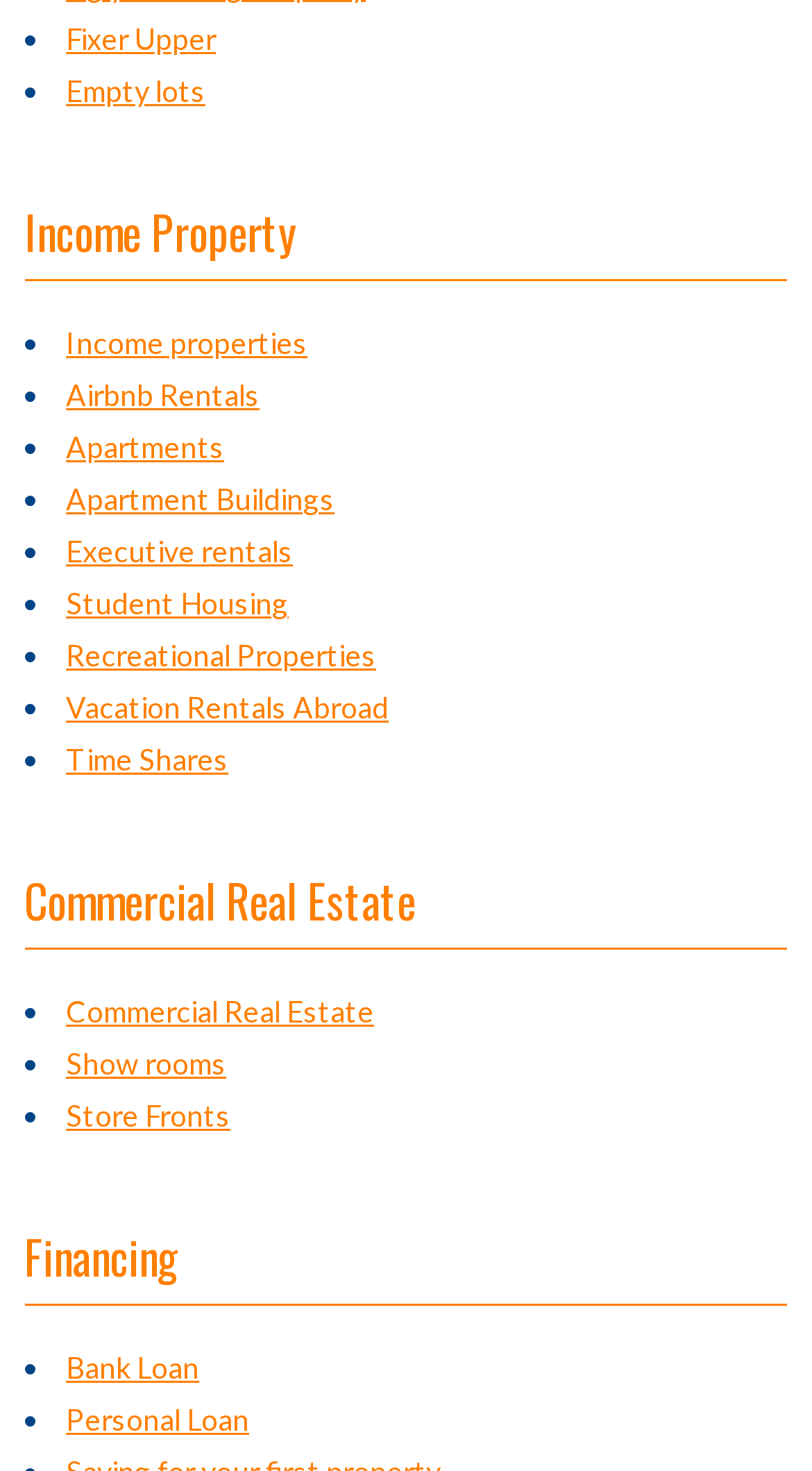Locate the bounding box coordinates of the area you need to click to fulfill this instruction: 'Learn about Commercial Real Estate'. The coordinates must be in the form of four float numbers ranging from 0 to 1: [left, top, right, bottom].

[0.03, 0.581, 0.97, 0.646]